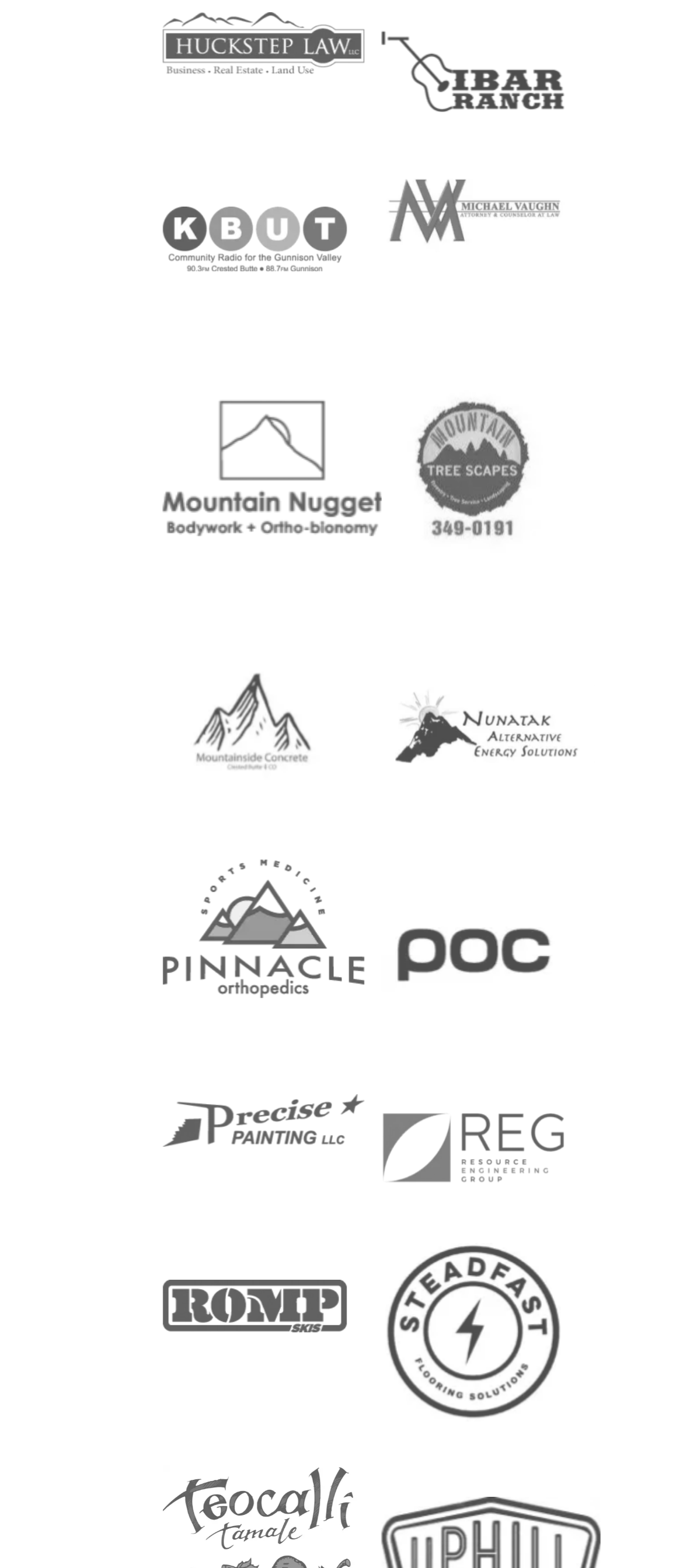Pinpoint the bounding box coordinates of the element that must be clicked to accomplish the following instruction: "view IBar Ranch image". The coordinates should be in the format of four float numbers between 0 and 1, i.e., [left, top, right, bottom].

[0.532, 0.02, 0.853, 0.071]